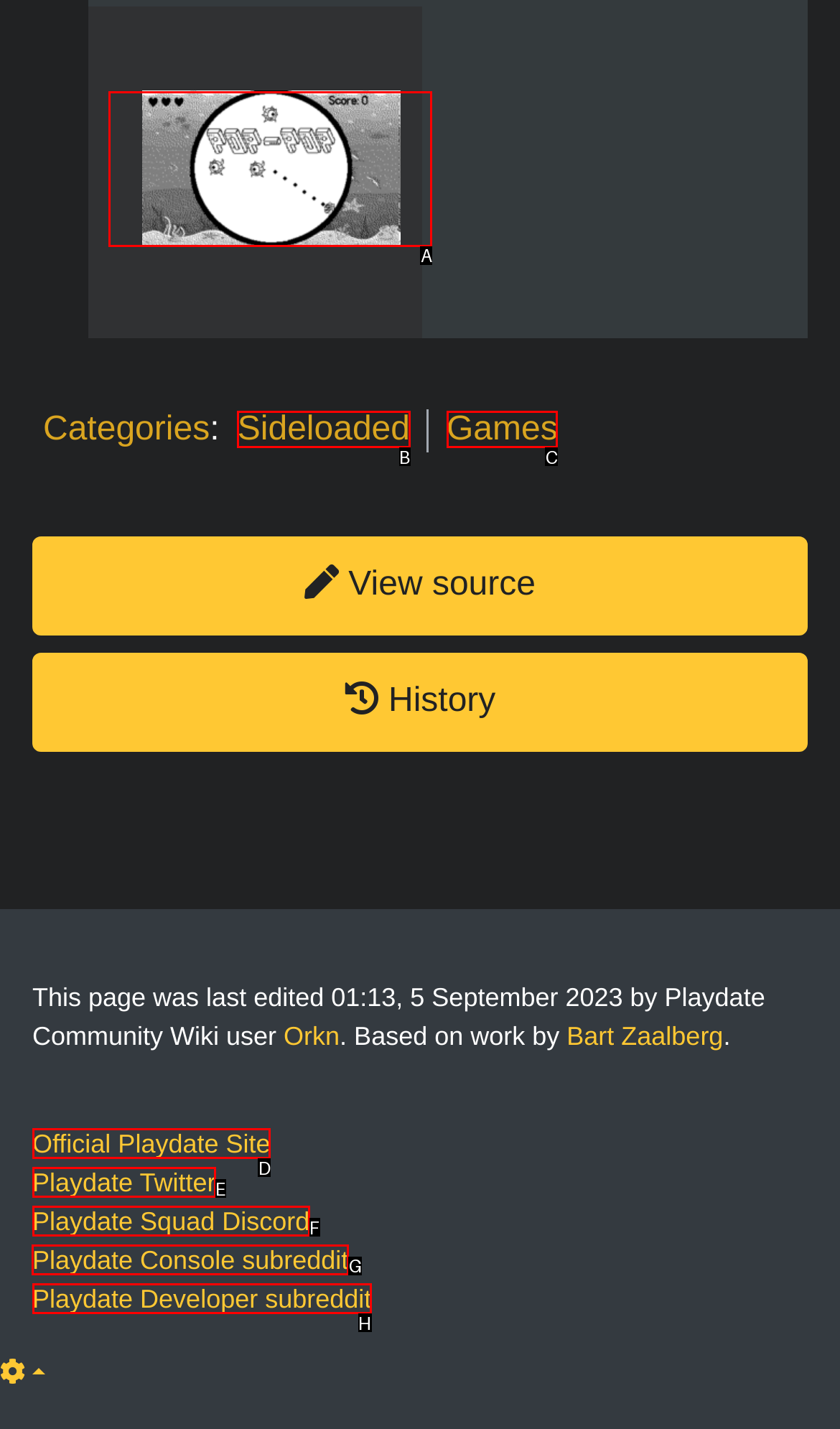Identify the HTML element I need to click to complete this task: View Playdate Console subreddit Provide the option's letter from the available choices.

G